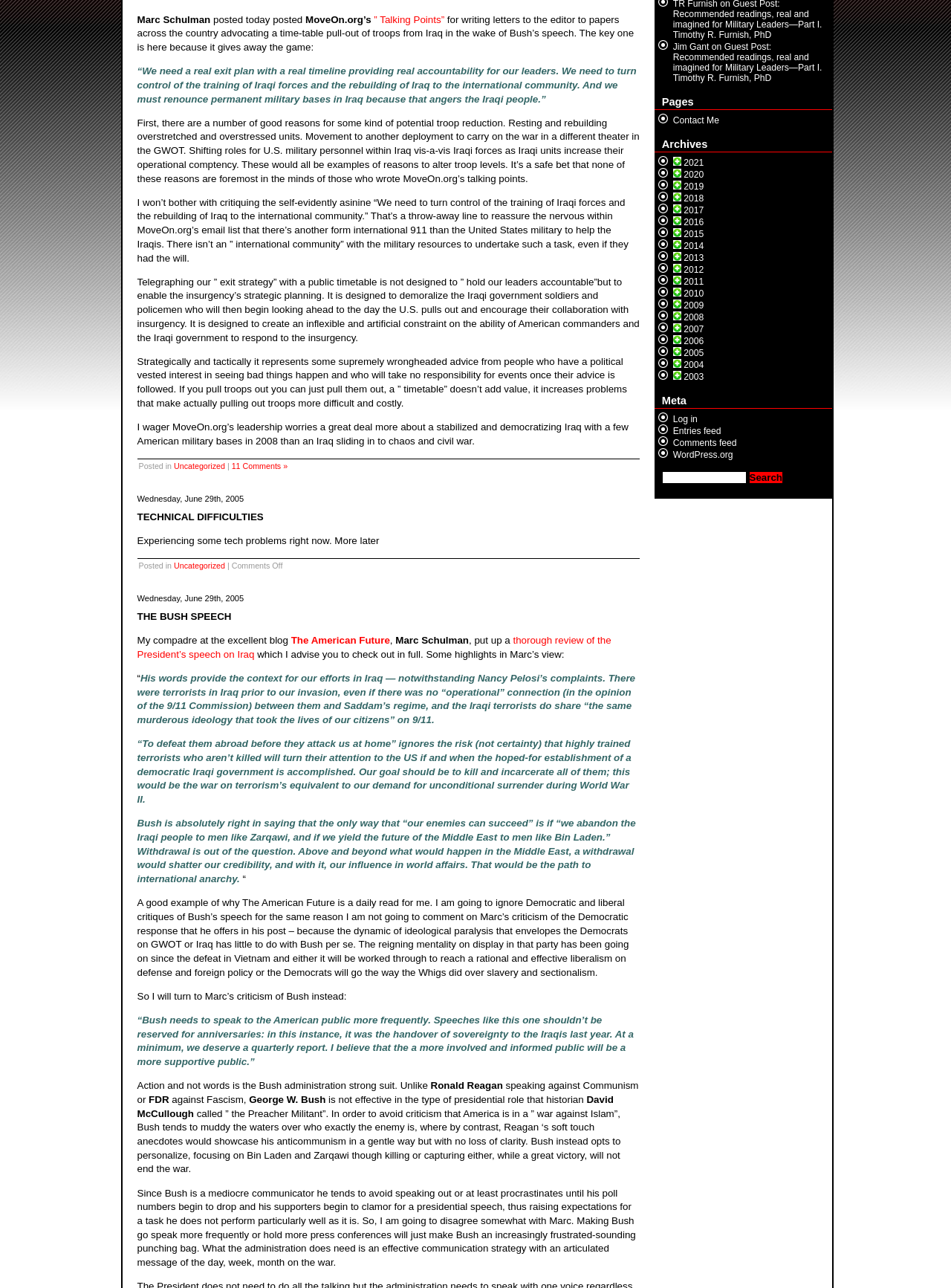Find the coordinates for the bounding box of the element with this description: "Uncategorized".

[0.183, 0.436, 0.237, 0.443]